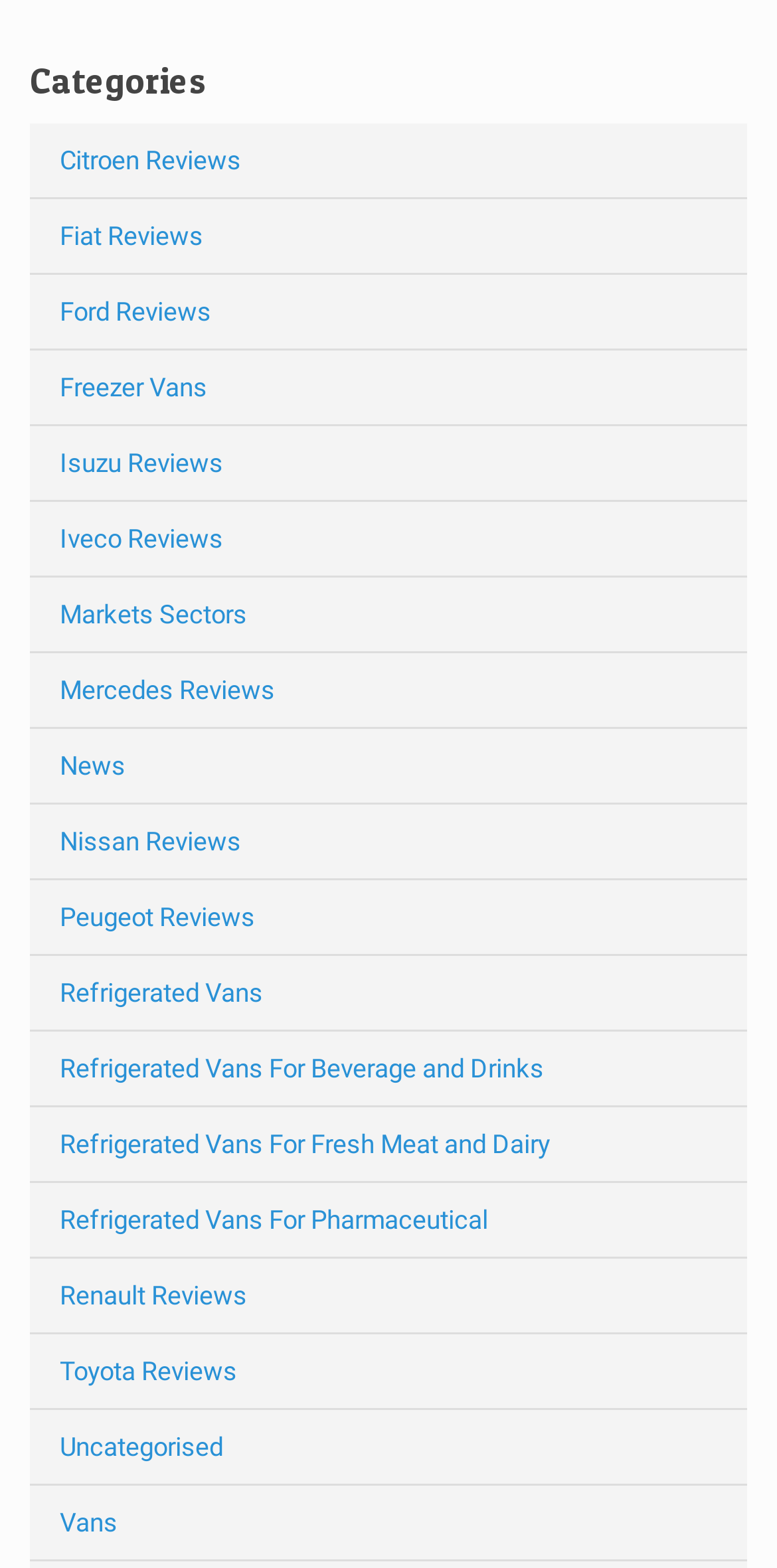Identify the bounding box coordinates for the UI element described as: "Vans". The coordinates should be provided as four floats between 0 and 1: [left, top, right, bottom].

[0.038, 0.947, 0.962, 0.994]